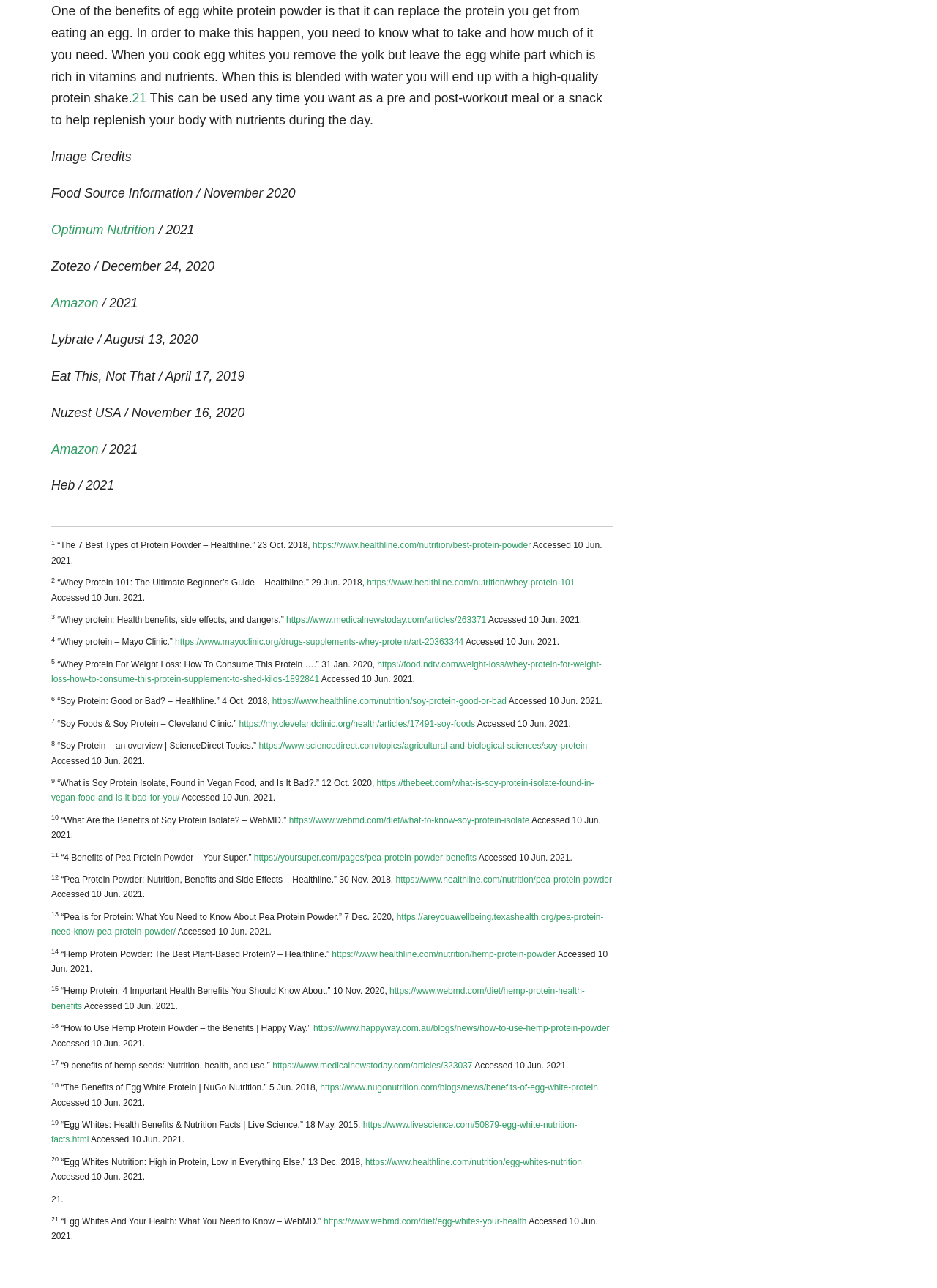Identify the bounding box coordinates of the element that should be clicked to fulfill this task: "Click the link to Optimum Nutrition". The coordinates should be provided as four float numbers between 0 and 1, i.e., [left, top, right, bottom].

[0.055, 0.173, 0.165, 0.184]